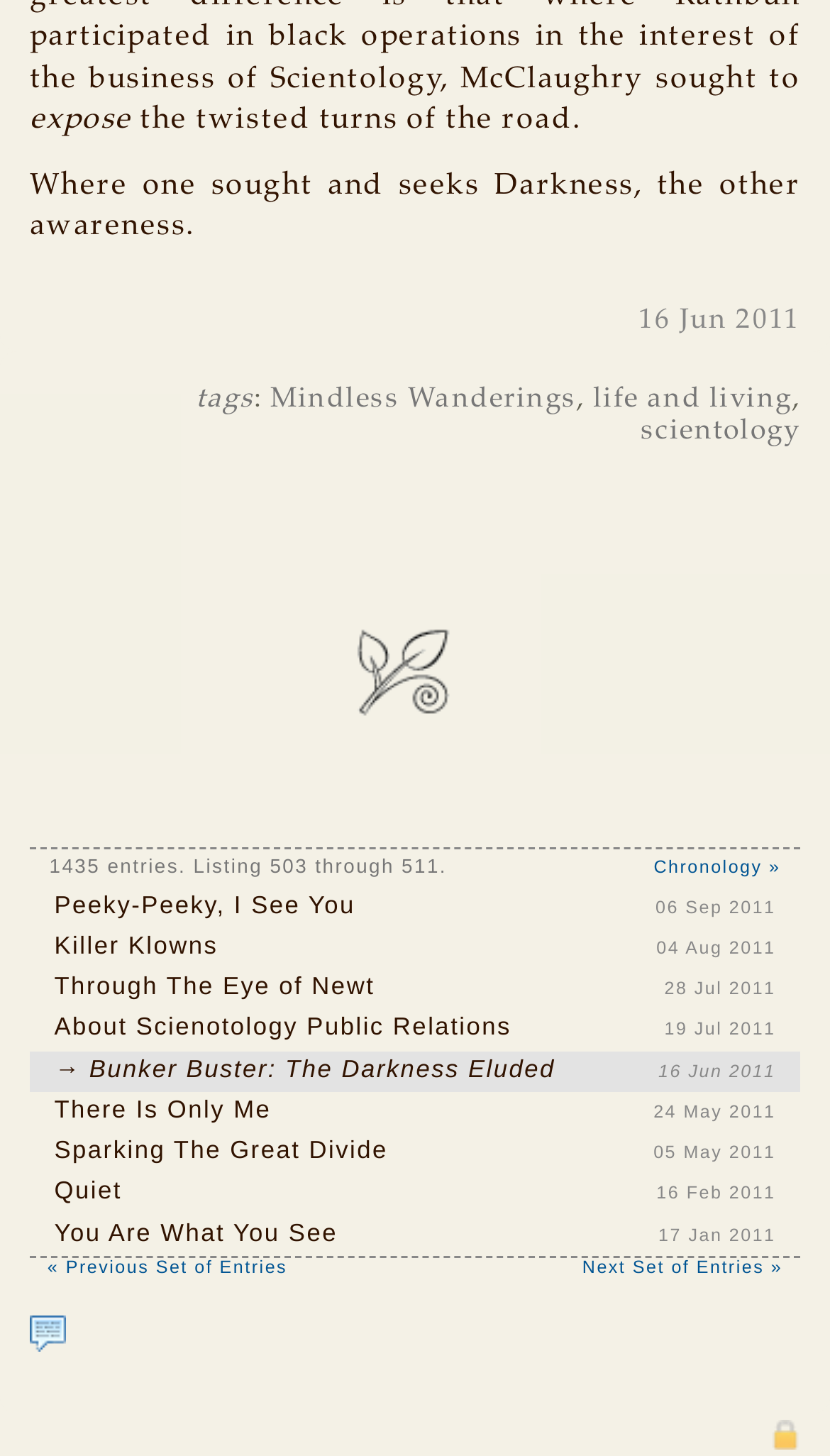Determine the bounding box coordinates of the clickable element to complete this instruction: "view the previous set of entries". Provide the coordinates in the format of four float numbers between 0 and 1, [left, top, right, bottom].

[0.057, 0.862, 0.346, 0.877]